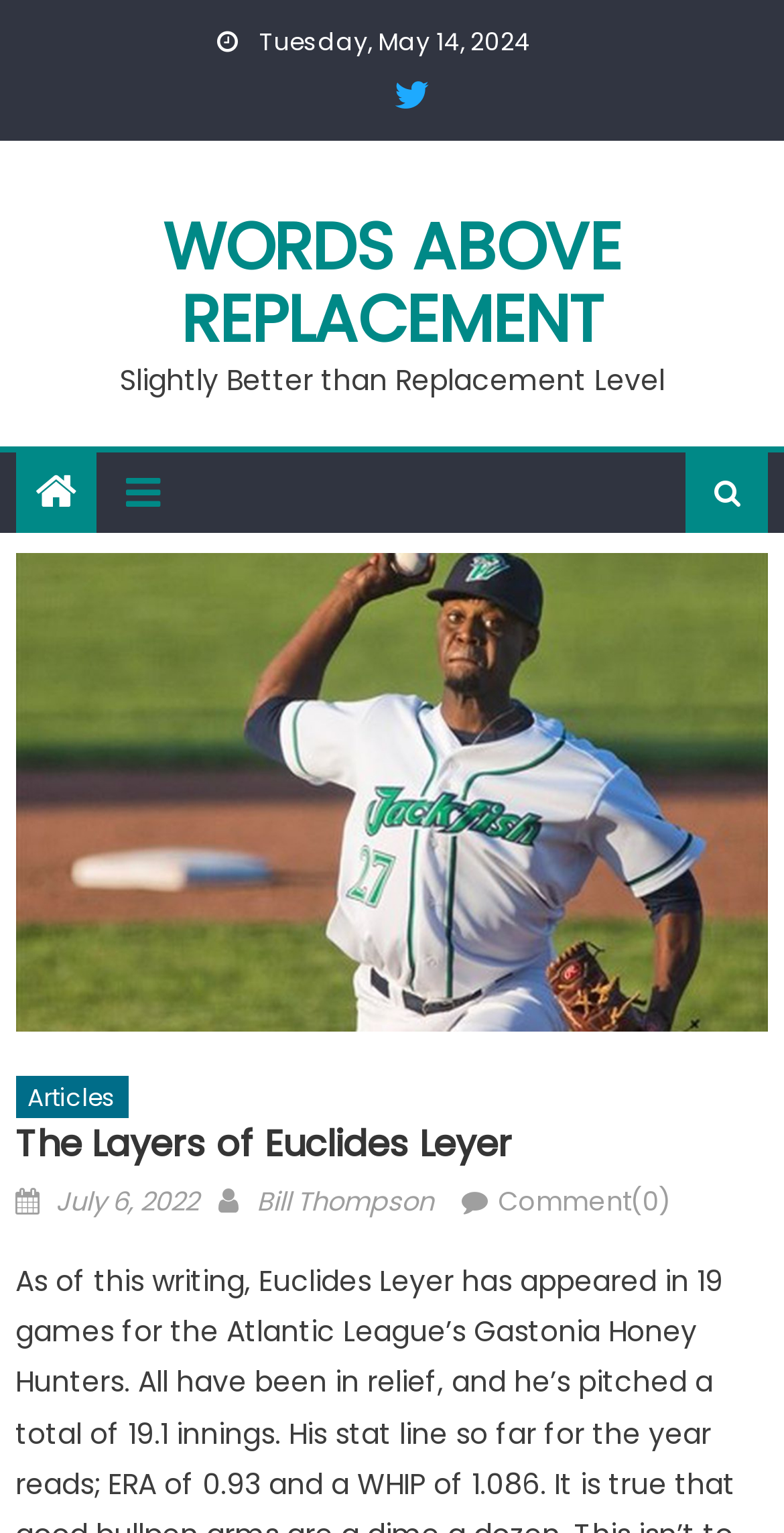Observe the image and answer the following question in detail: How many comments are there on the article?

I found the number of comments by looking at the 'Comment' section, which is located below the article. The number of comments is specified as a link, 'Comment(0)', which indicates that there are no comments on the article.